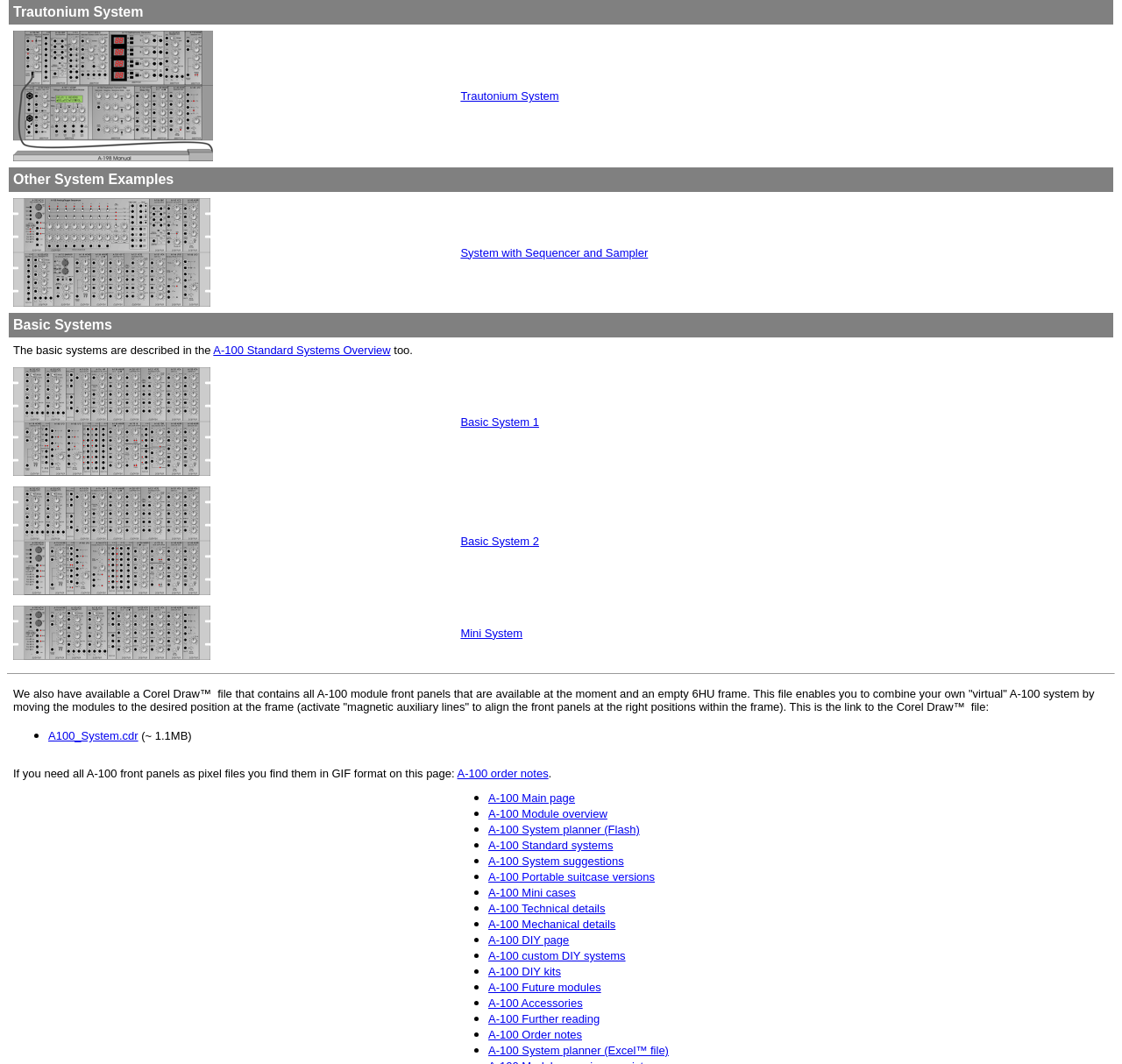Please determine the bounding box coordinates of the element to click on in order to accomplish the following task: "Download the Corel Draw file A100_System.cdr". Ensure the coordinates are four float numbers ranging from 0 to 1, i.e., [left, top, right, bottom].

[0.043, 0.685, 0.123, 0.698]